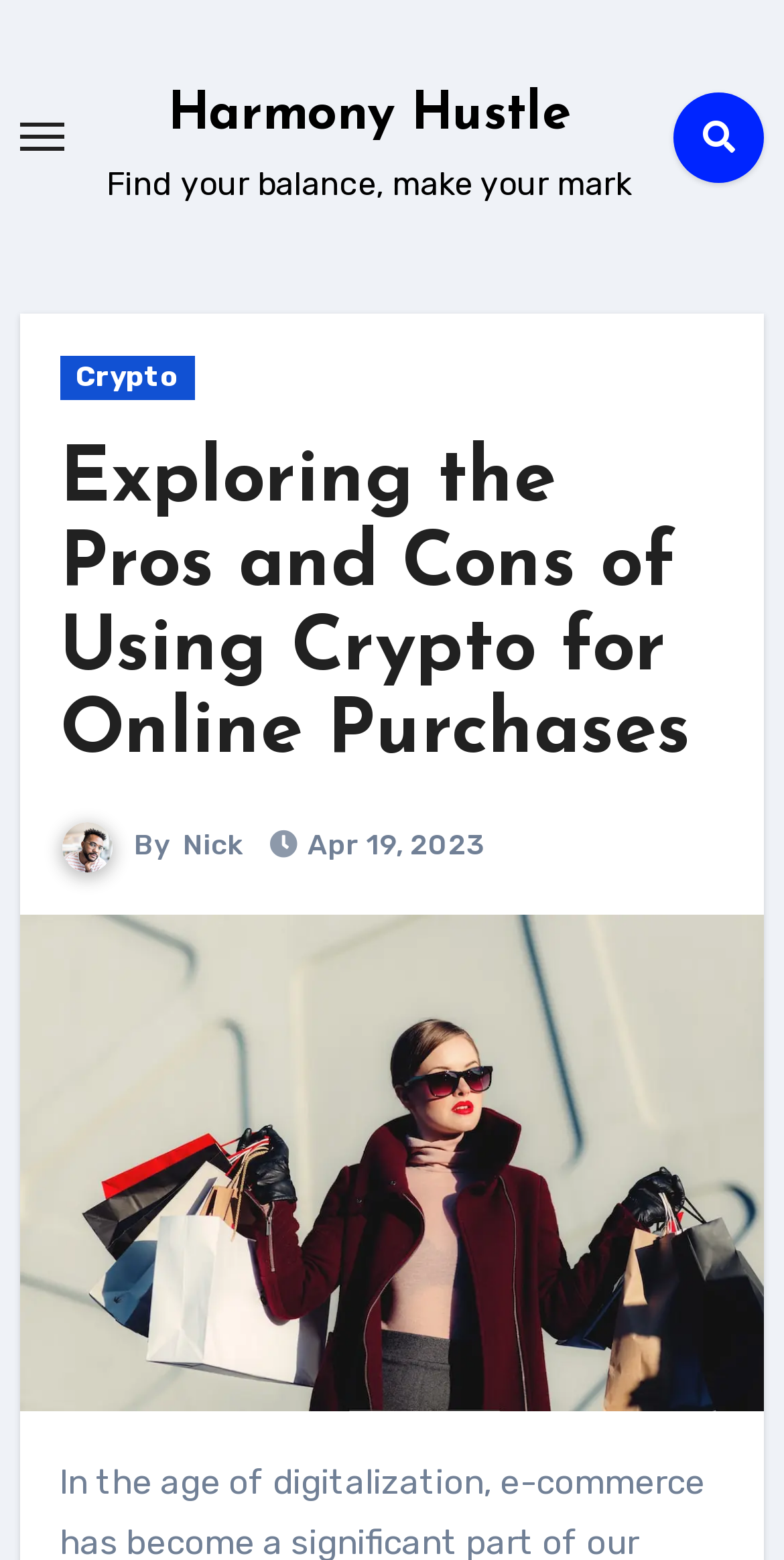Respond to the question below with a single word or phrase:
What is the category of the article?

Crypto